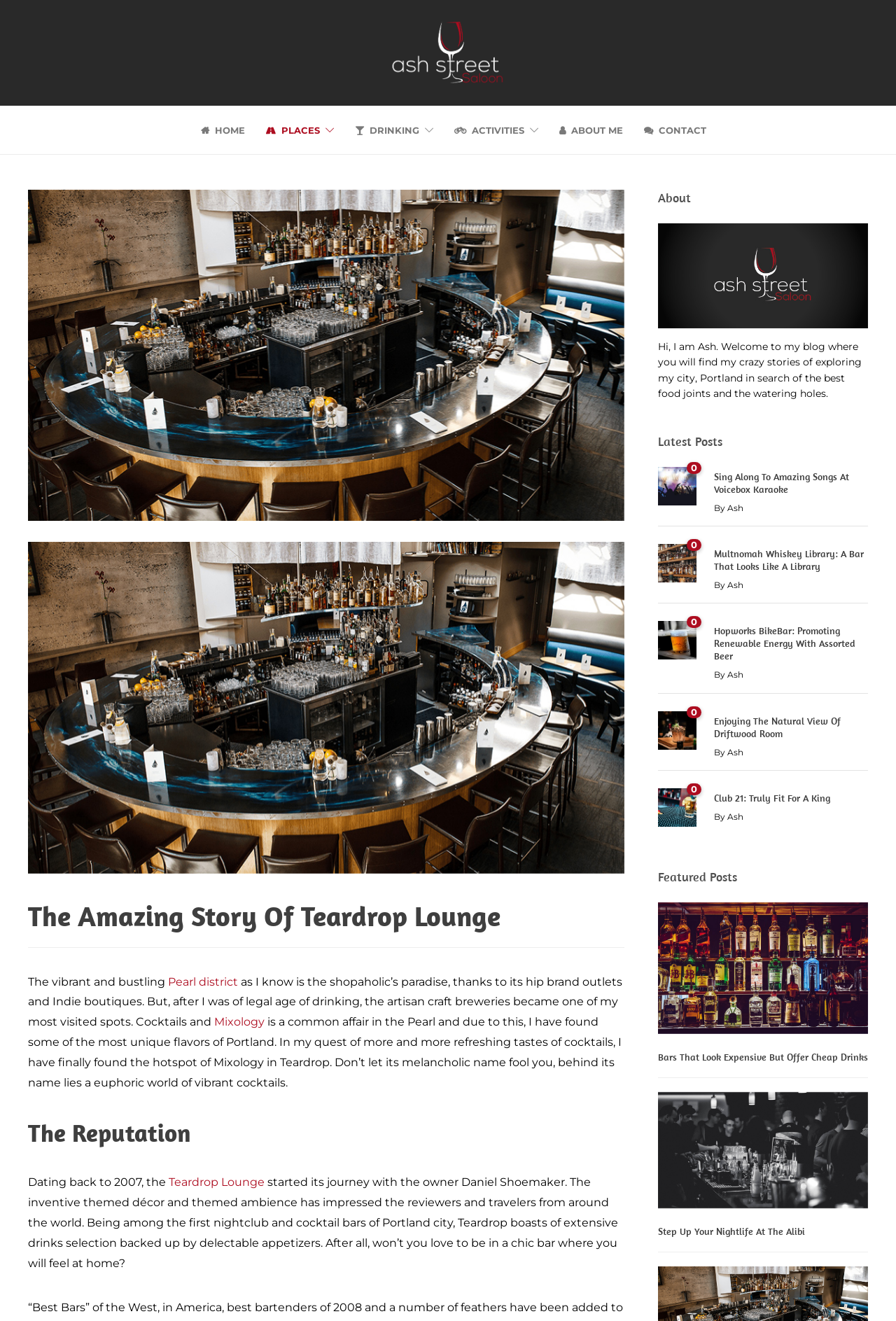Answer this question in one word or a short phrase: How many latest posts are displayed?

5